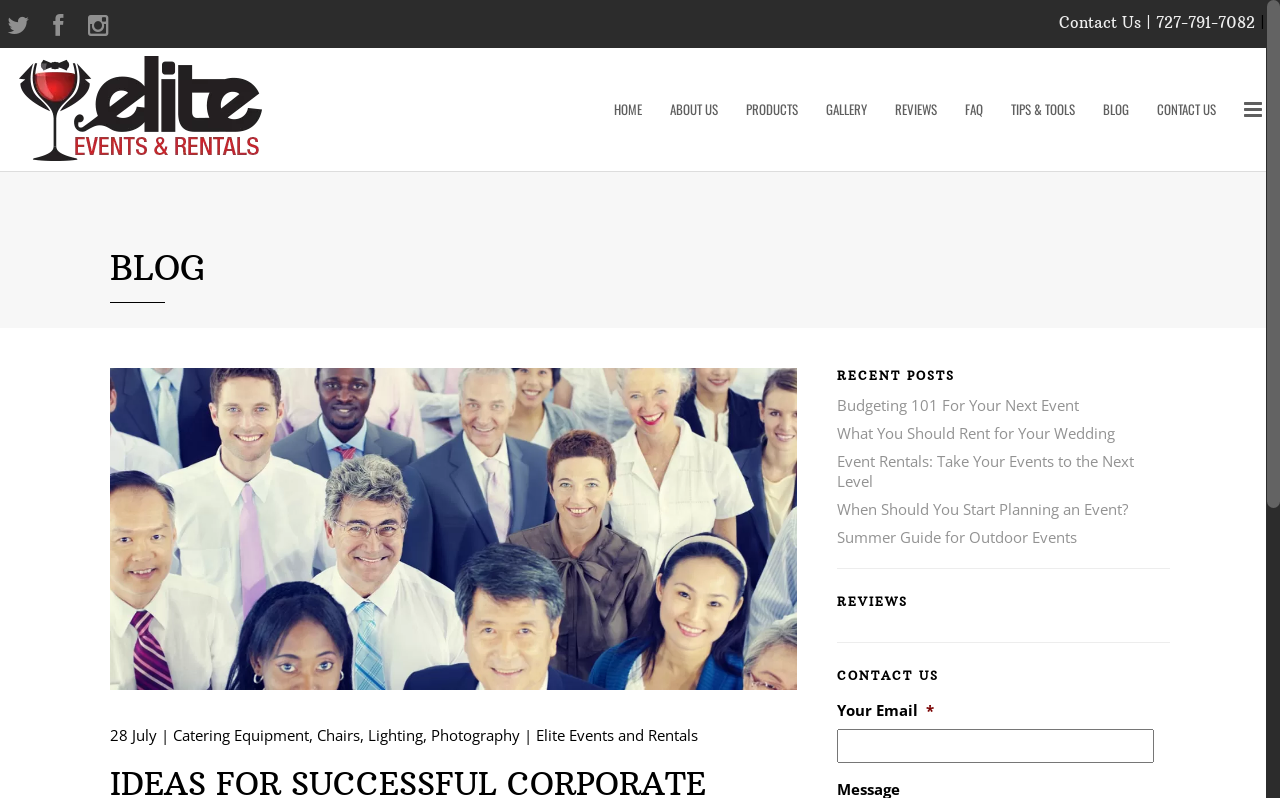What type of products does Elite Events & Rentals offer?
Based on the visual content, answer with a single word or a brief phrase.

Event rentals